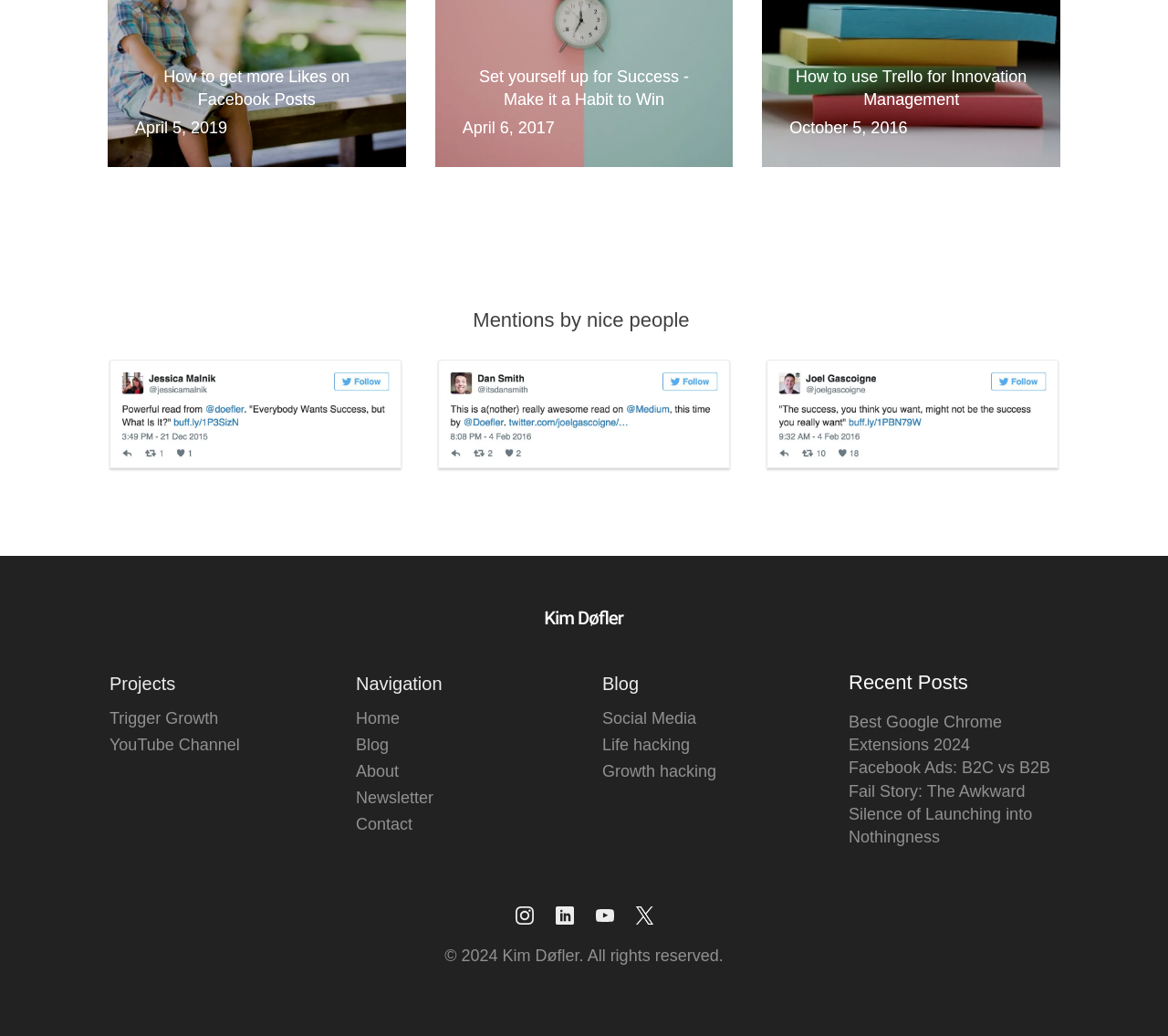Based on the element description, predict the bounding box coordinates (top-left x, top-left y, bottom-right x, bottom-right y) for the UI element in the screenshot: FAQ

None